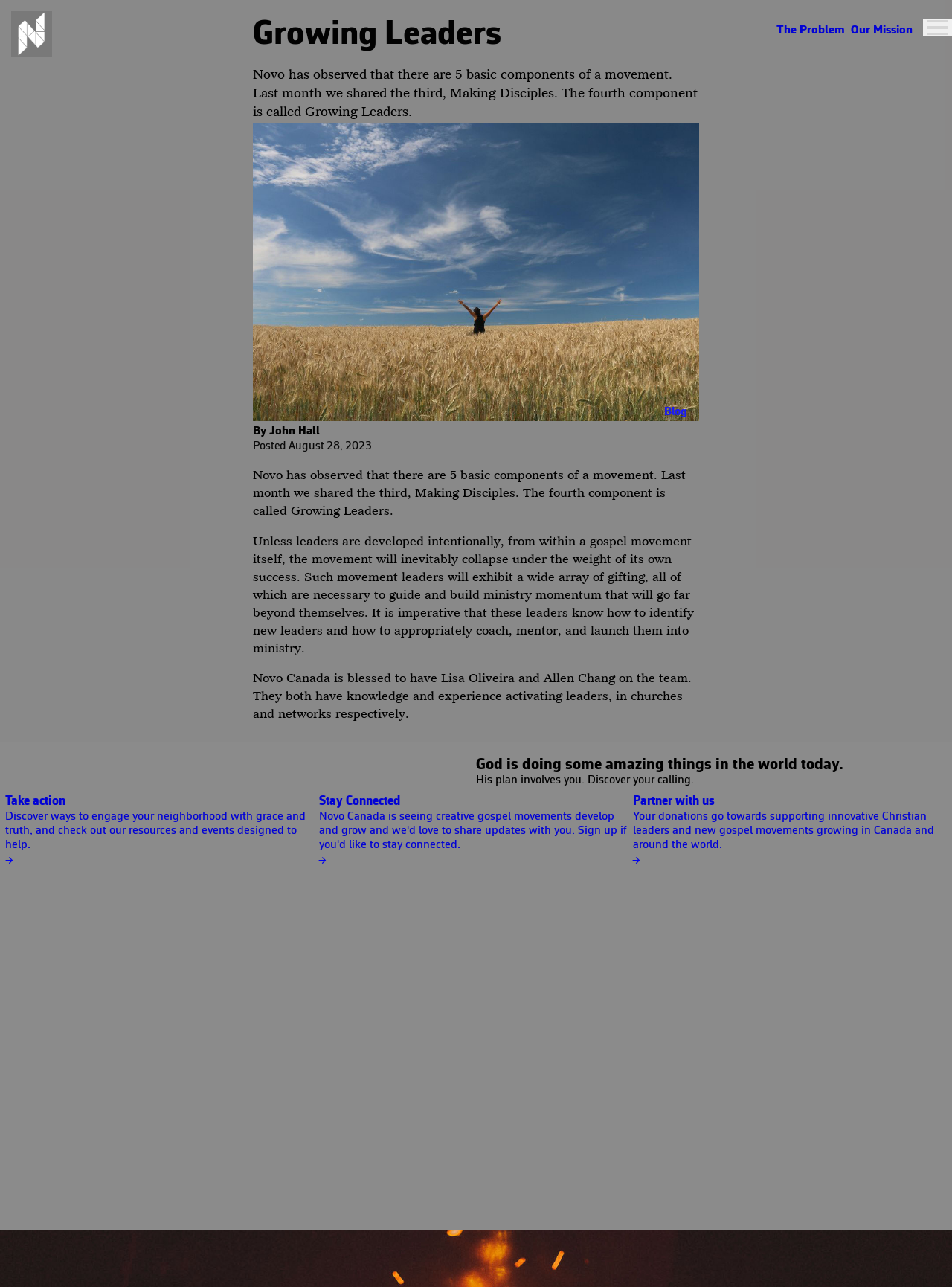Please answer the following question using a single word or phrase: 
Who is the author of the article?

John Hall